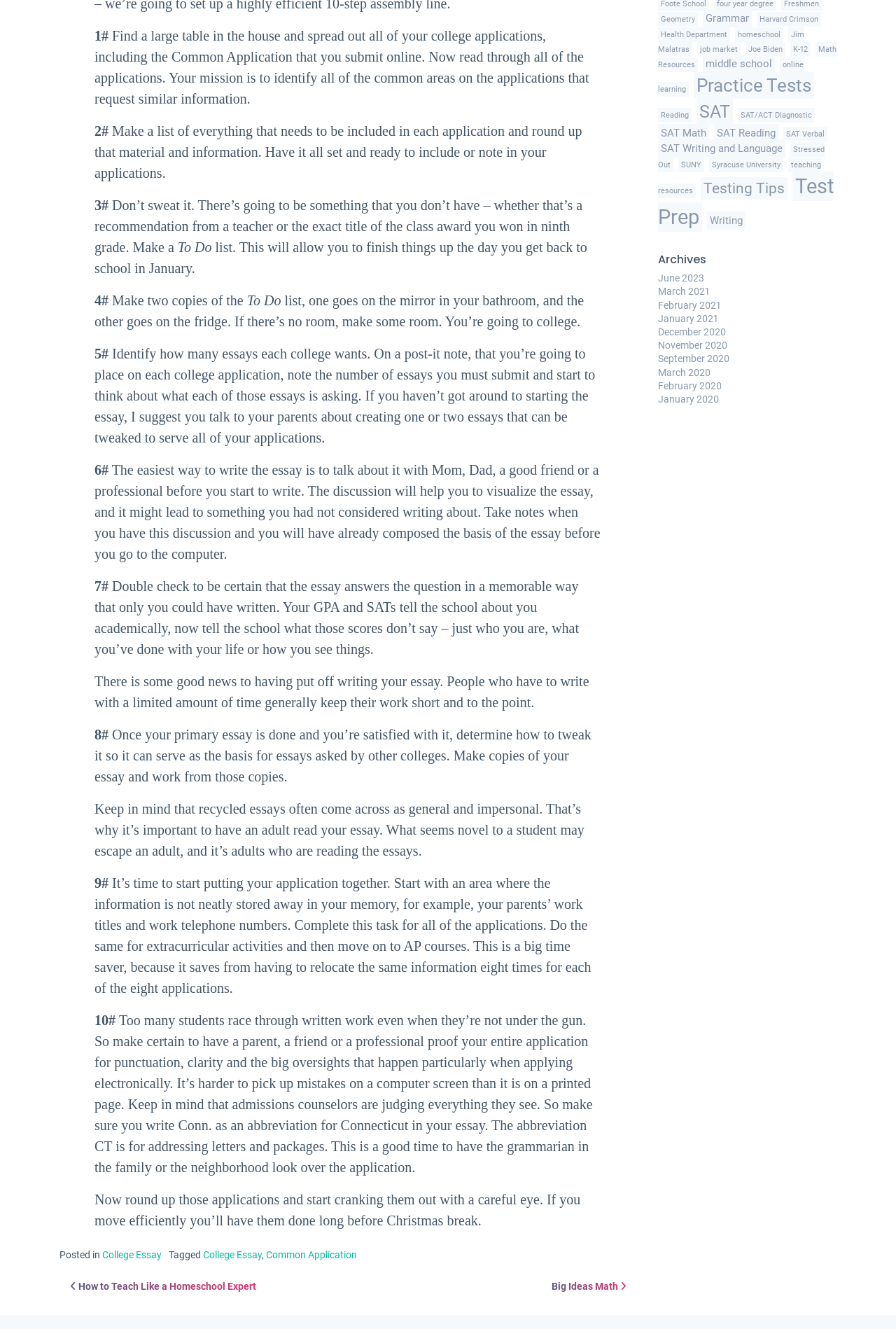Using the webpage screenshot and the element description Big Ideas Math, determine the bounding box coordinates. Specify the coordinates in the format (top-left x, top-left y, bottom-right x, bottom-right y) with values ranging from 0 to 1.

[0.616, 0.964, 0.699, 0.973]